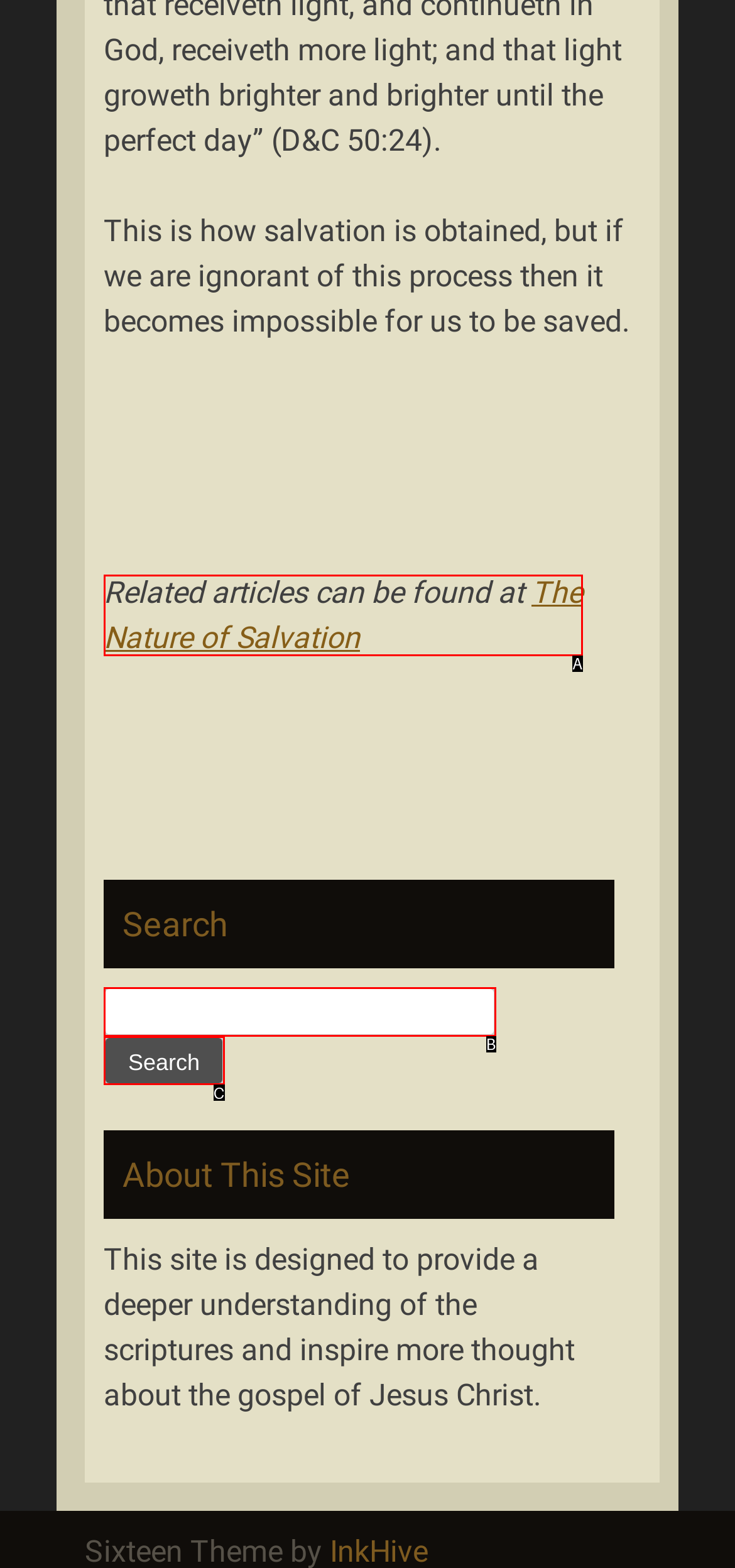From the options shown, which one fits the description: parent_node: Search for: name="s"? Respond with the appropriate letter.

B